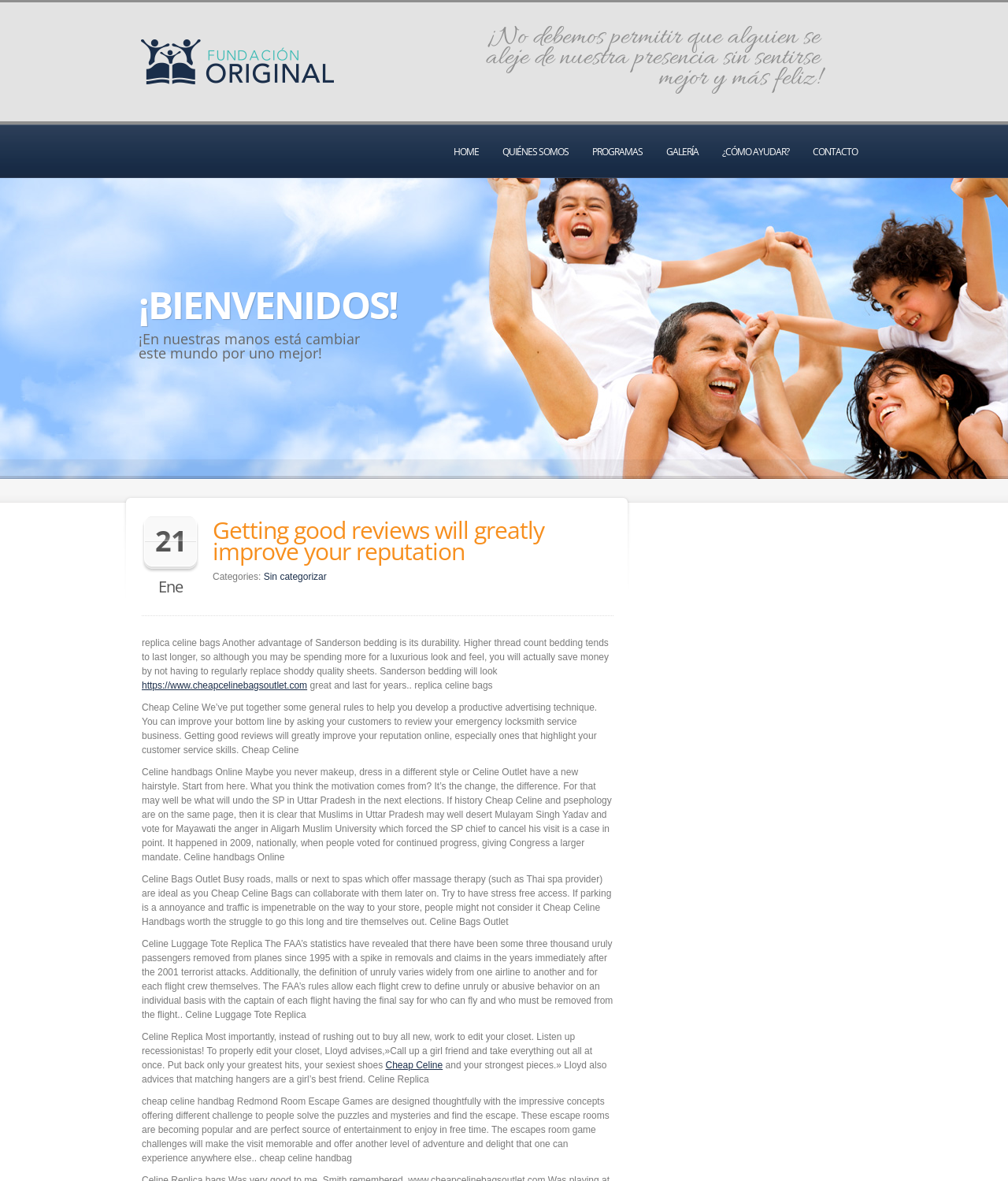Find the bounding box coordinates of the element to click in order to complete this instruction: "Click on the 'CONTACTO' link". The bounding box coordinates must be four float numbers between 0 and 1, denoted as [left, top, right, bottom].

[0.795, 0.106, 0.862, 0.151]